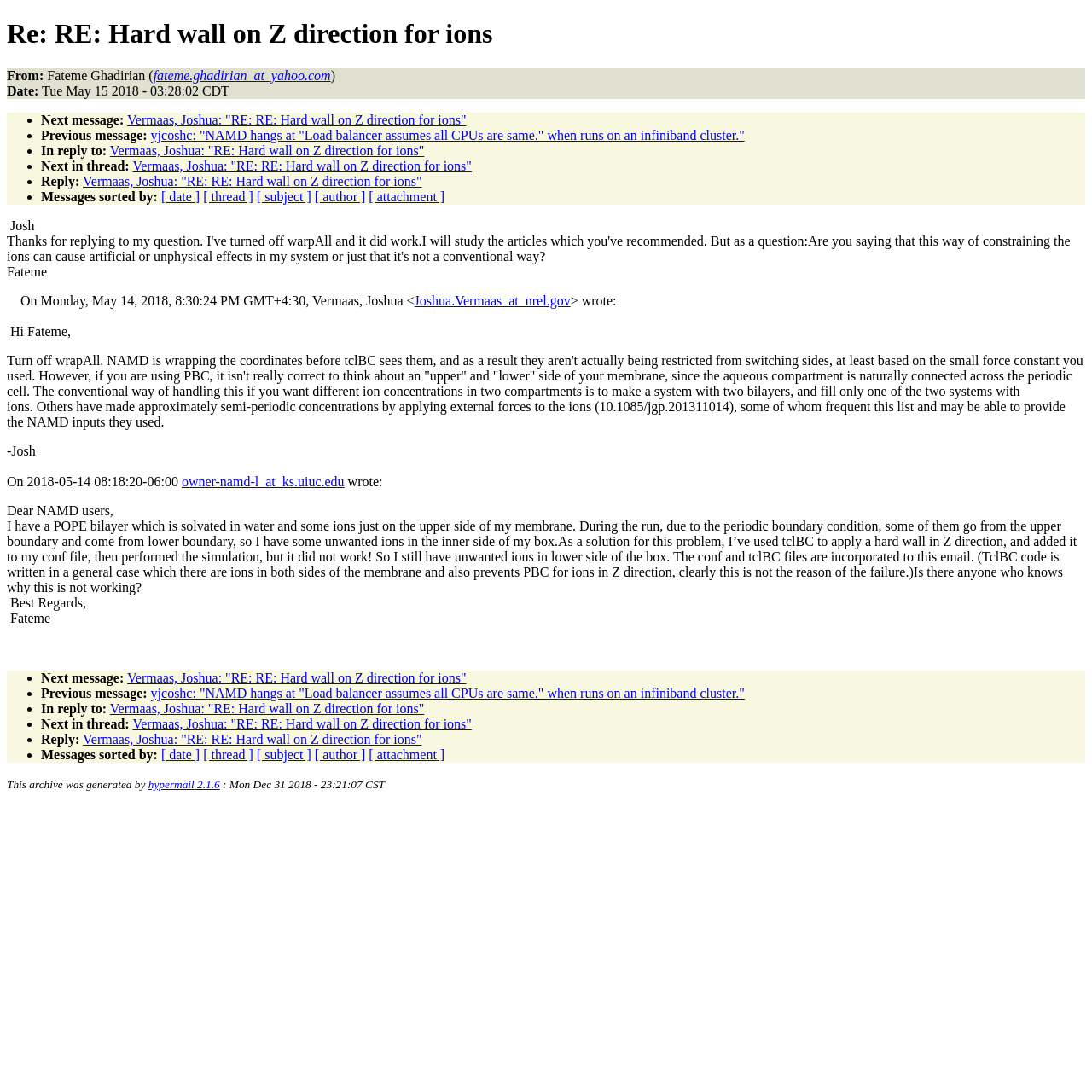Identify the bounding box of the UI element that matches this description: "[ date ]".

[0.148, 0.684, 0.183, 0.698]